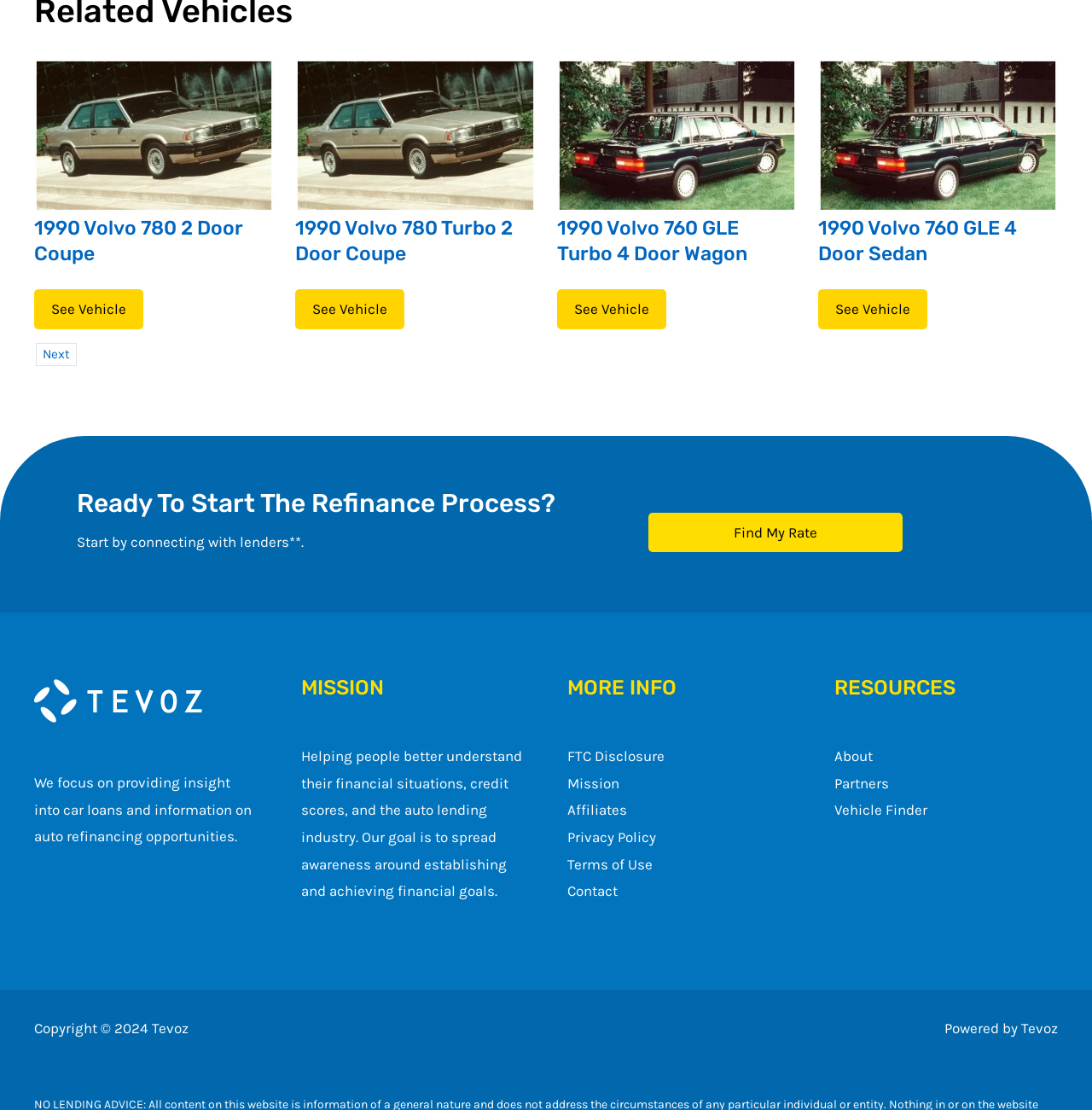What type of resources are listed in the 'RESOURCES' section?
Please give a detailed and elaborate answer to the question based on the image.

The 'RESOURCES' section in the footer lists several links, including 'About', 'Partners', and 'Vehicle Finder', which suggest that these are resources related to the company and its services, such as learning more about the company, its partners, and finding vehicles.